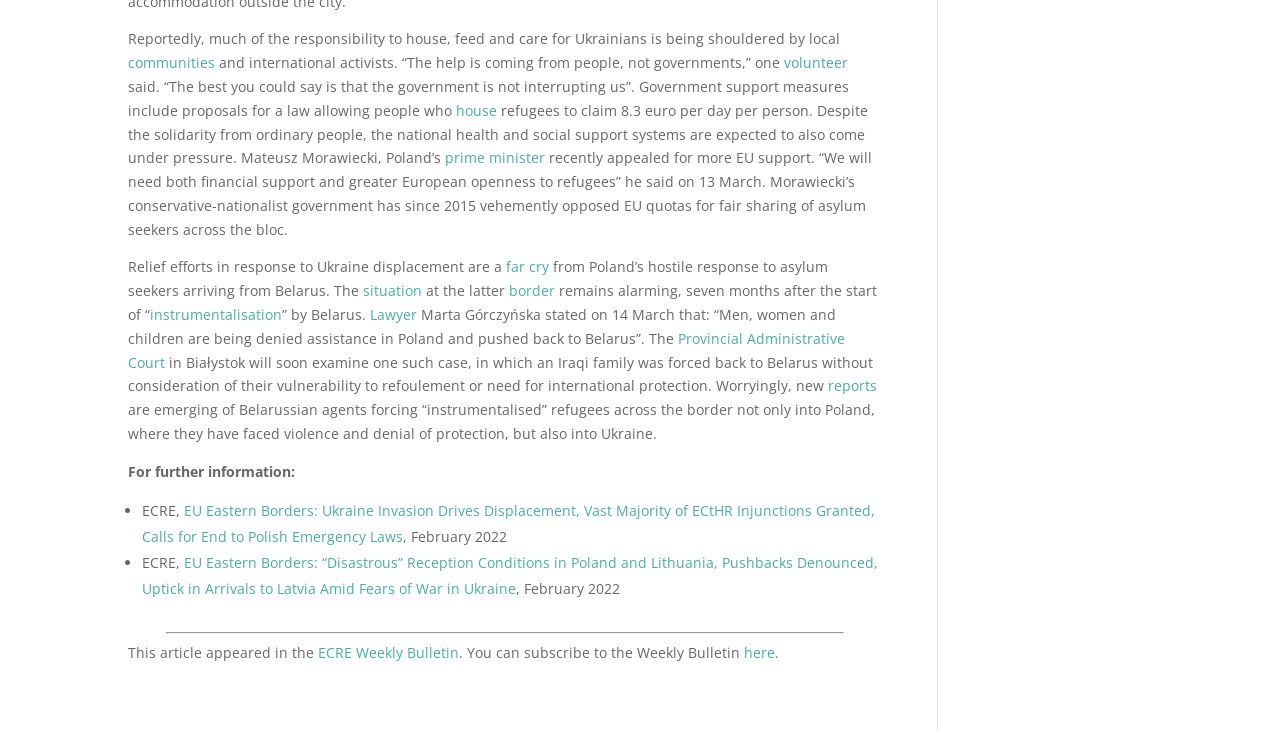Provide a single word or phrase answer to the question: 
What is the amount of financial support proposed for refugees?

8.3 euro per day per person